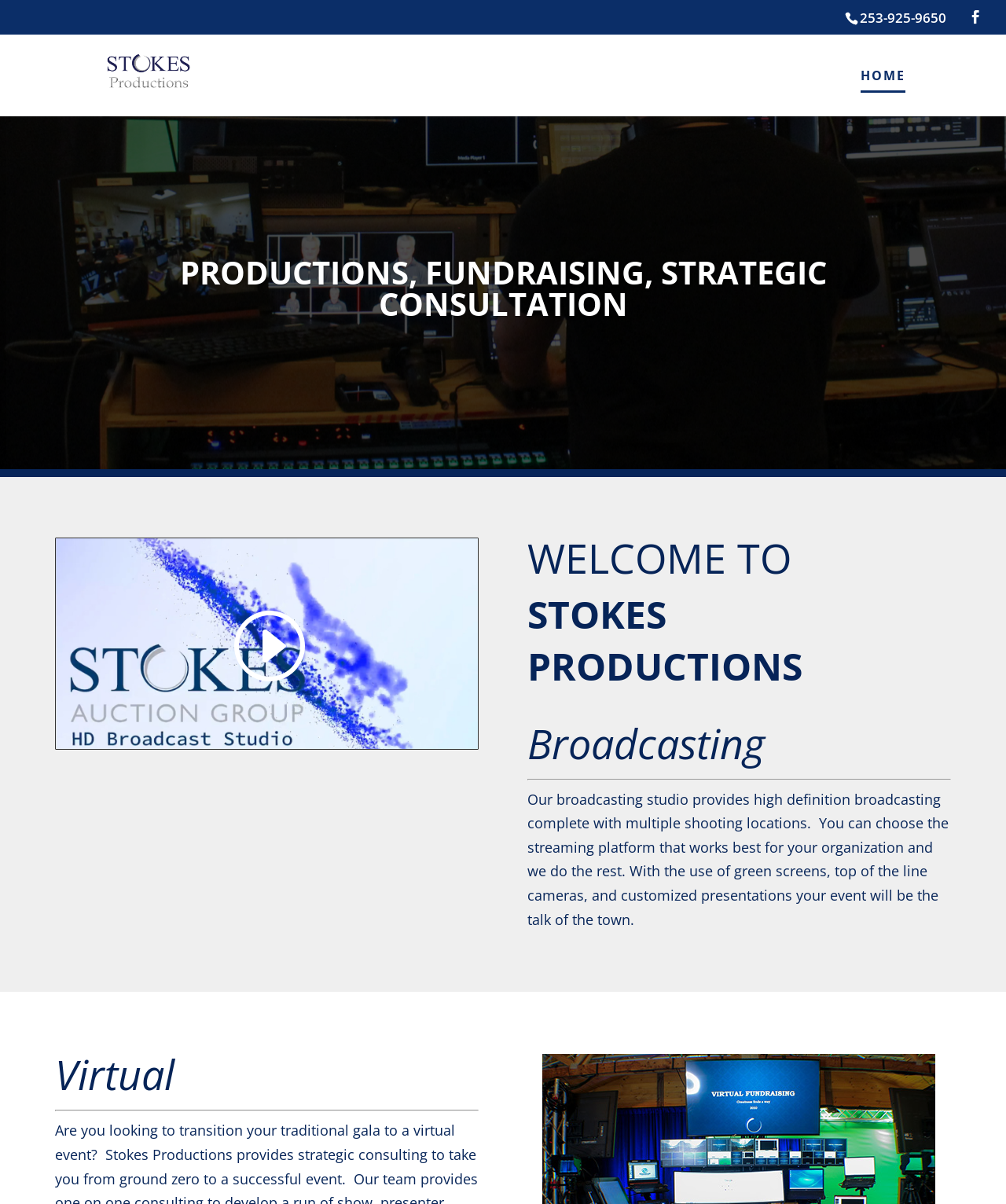Give a one-word or short phrase answer to this question: 
What is the name of the company?

Stokes Productions